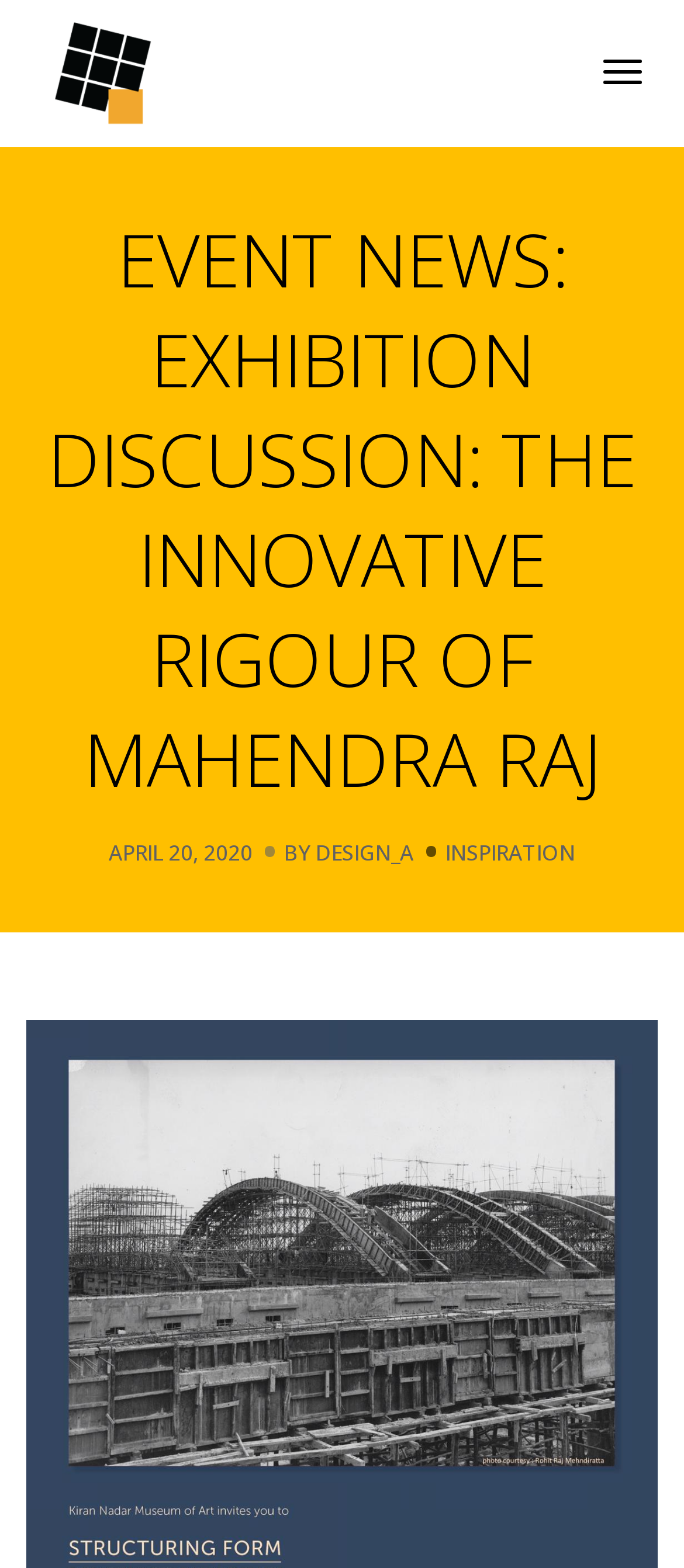Please respond in a single word or phrase: 
What is the date of the event news?

APRIL 20, 2020